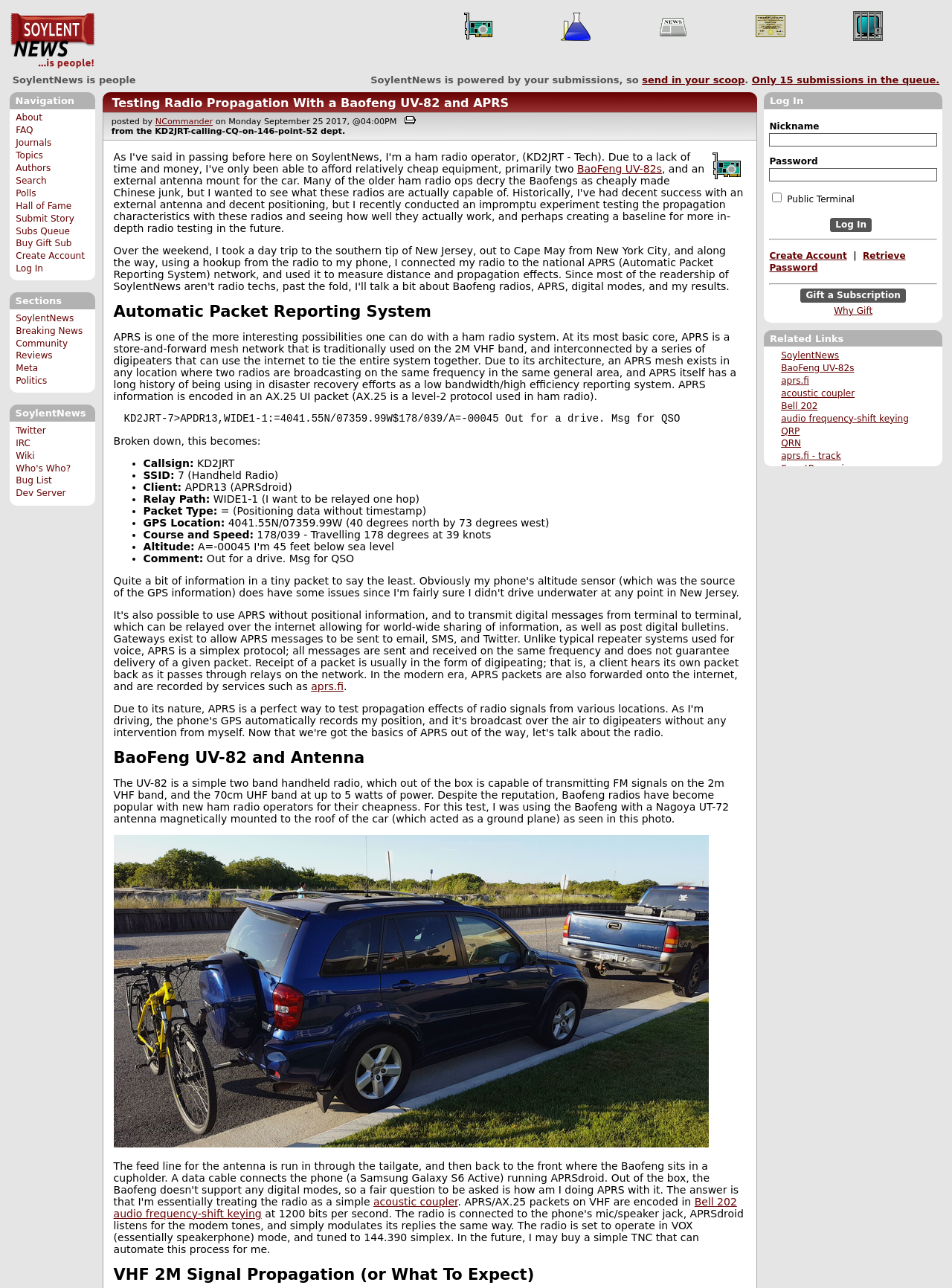Give a concise answer using one word or a phrase to the following question:
What is the text of the first heading on the webpage?

SoylentNews is people